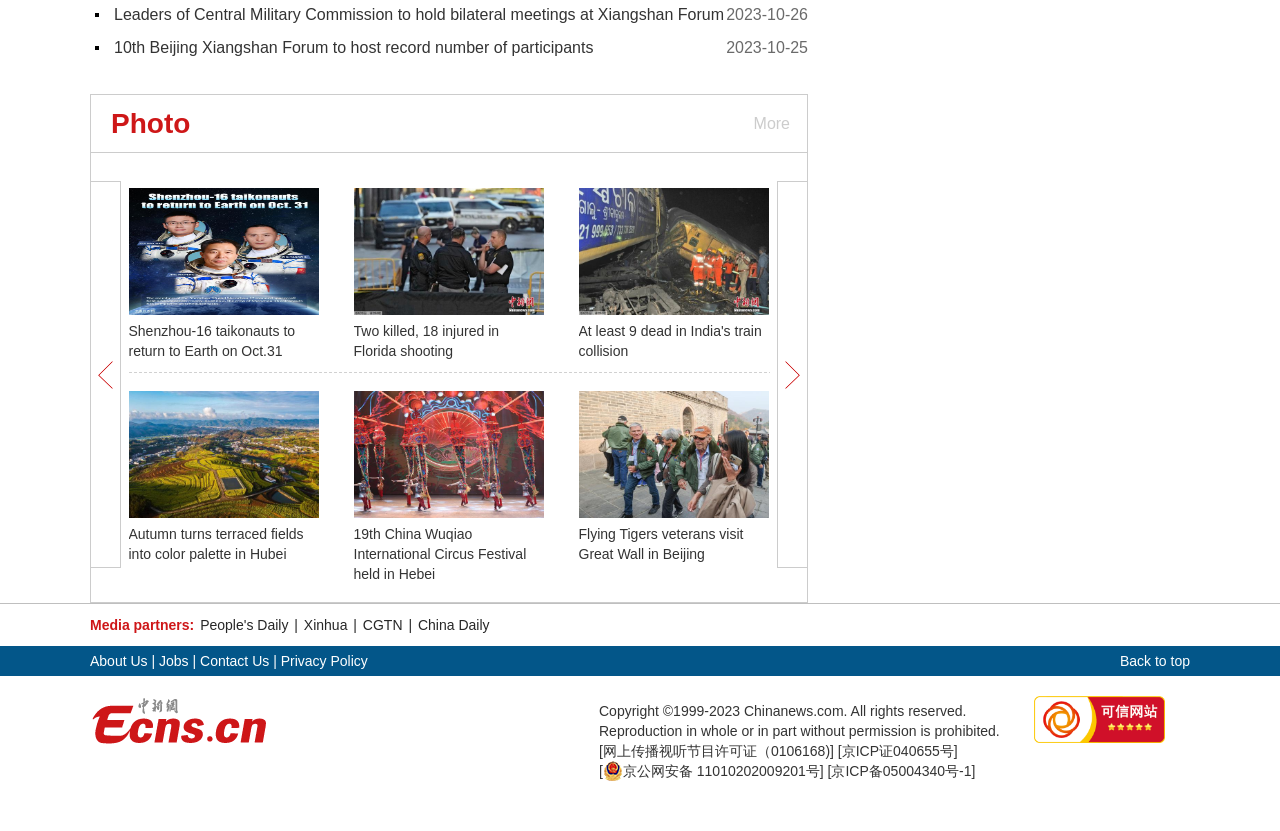What is the name of the media partner next to 'People's Daily'?
Look at the webpage screenshot and answer the question with a detailed explanation.

I looked at the links in the media partner section and found that the link next to 'People's Daily' is 'Xinhua'.